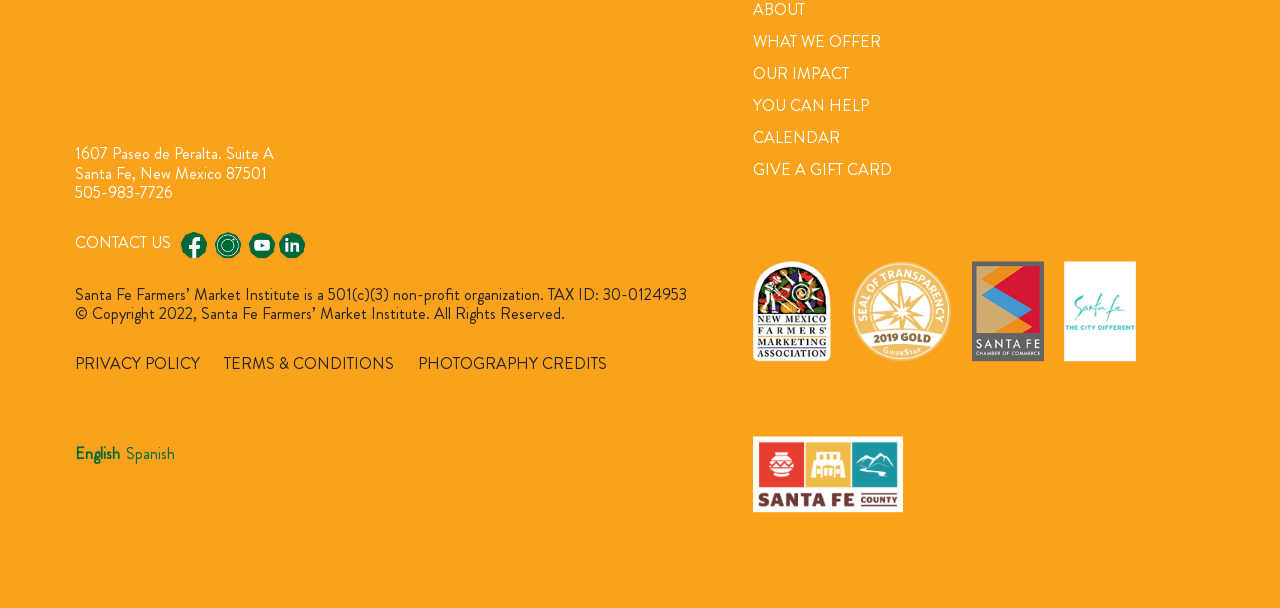What is the phone number of Santa Fe Farmers’ Market Institute?
Based on the image content, provide your answer in one word or a short phrase.

505-983-7726